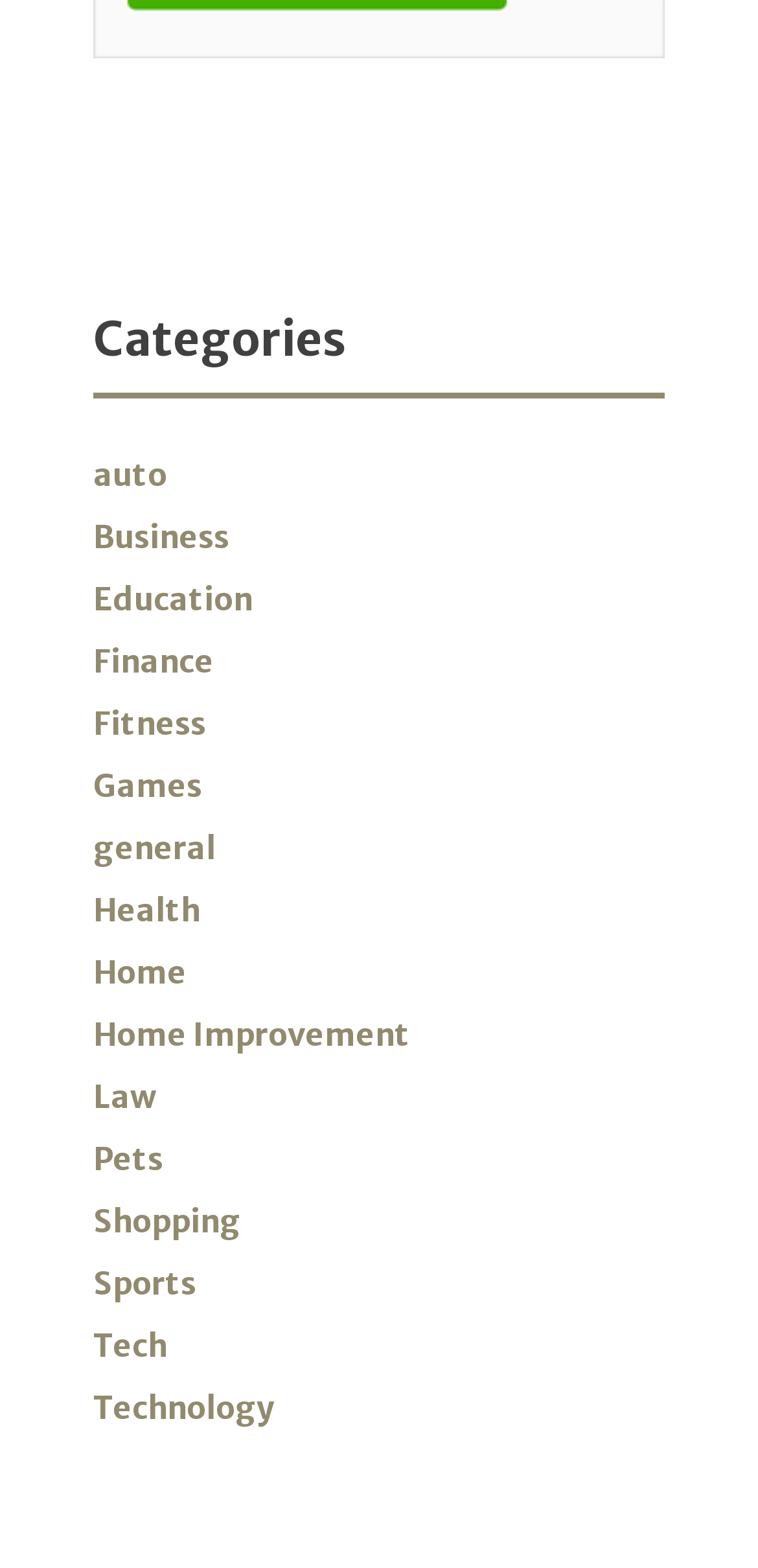Identify the bounding box coordinates of the clickable section necessary to follow the following instruction: "Browse the 'Games' section". The coordinates should be presented as four float numbers from 0 to 1, i.e., [left, top, right, bottom].

[0.123, 0.489, 0.267, 0.513]